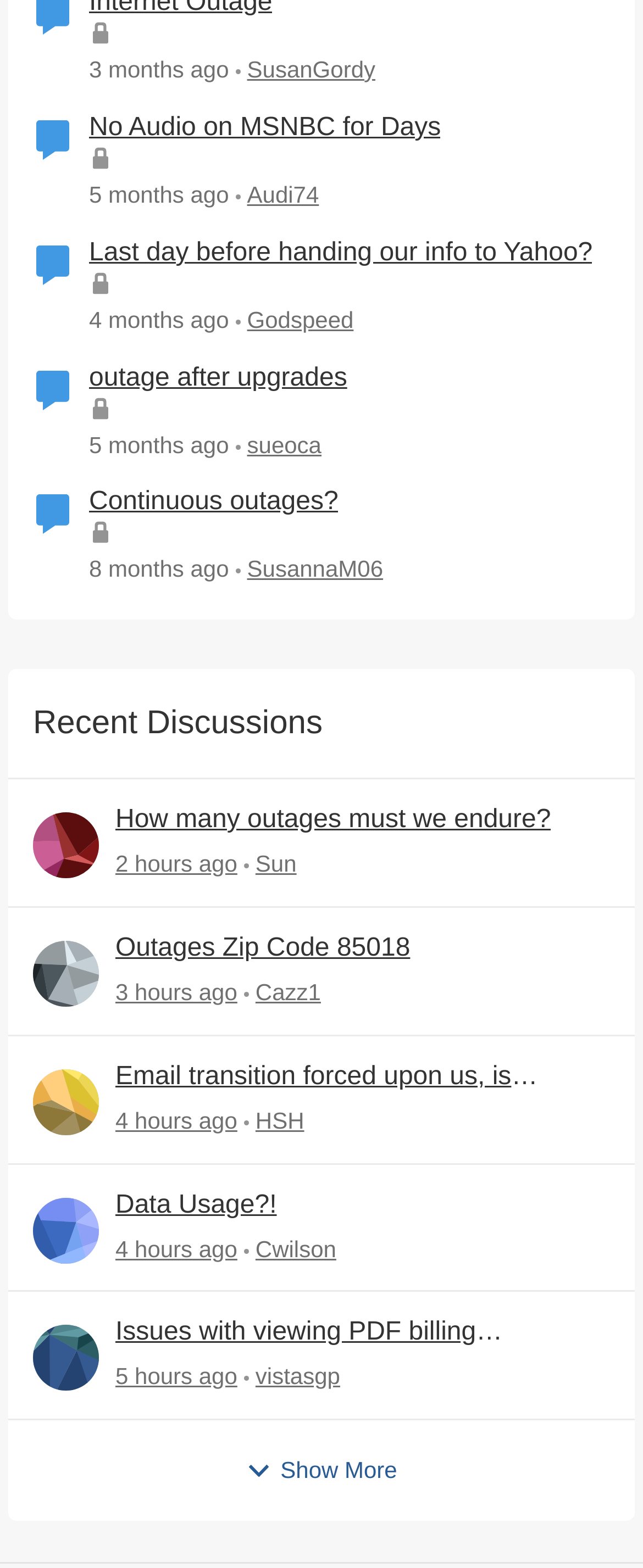Please determine the bounding box coordinates of the clickable area required to carry out the following instruction: "View the discussion 'No Audio on MSNBC for Days'". The coordinates must be four float numbers between 0 and 1, represented as [left, top, right, bottom].

[0.138, 0.071, 0.686, 0.093]